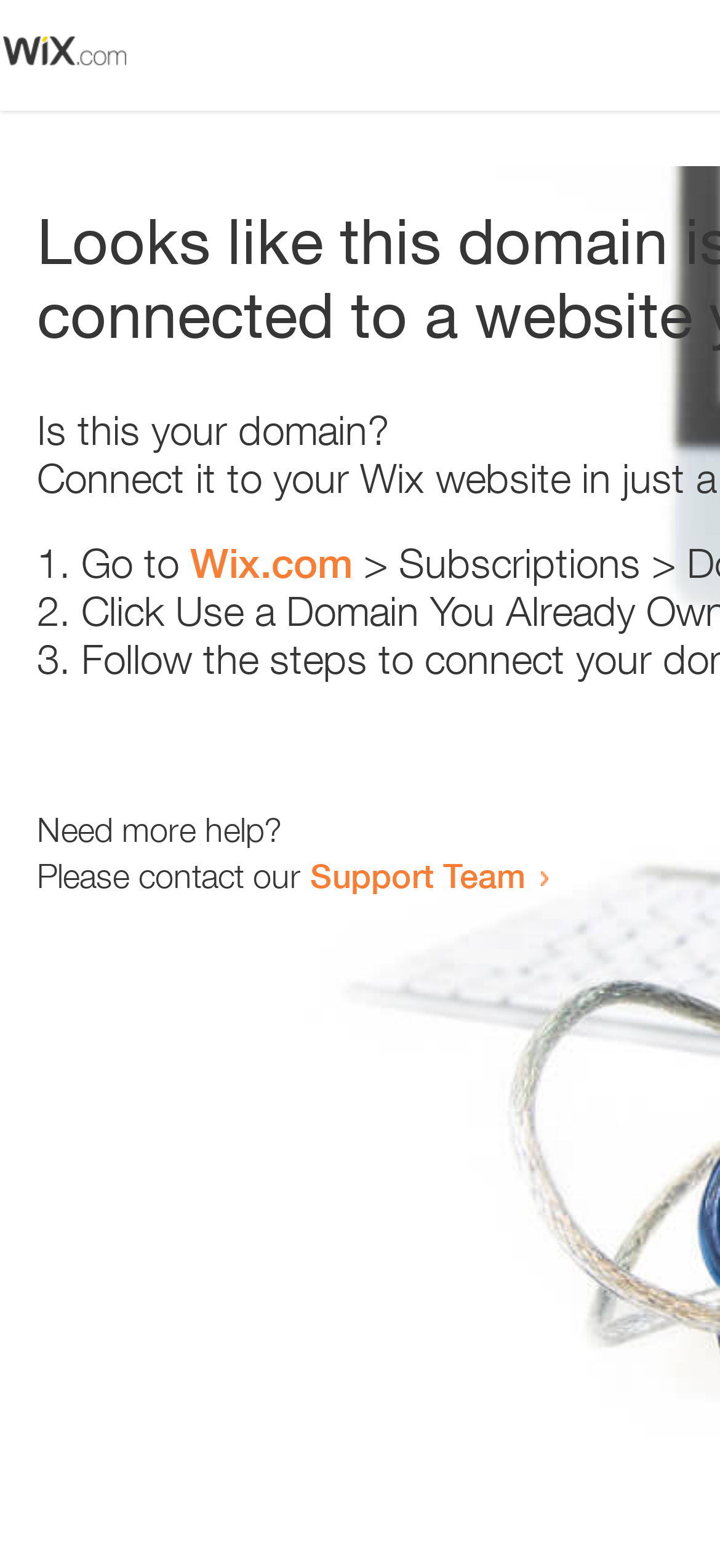Respond with a single word or phrase for the following question: 
How many text elements are present?

5